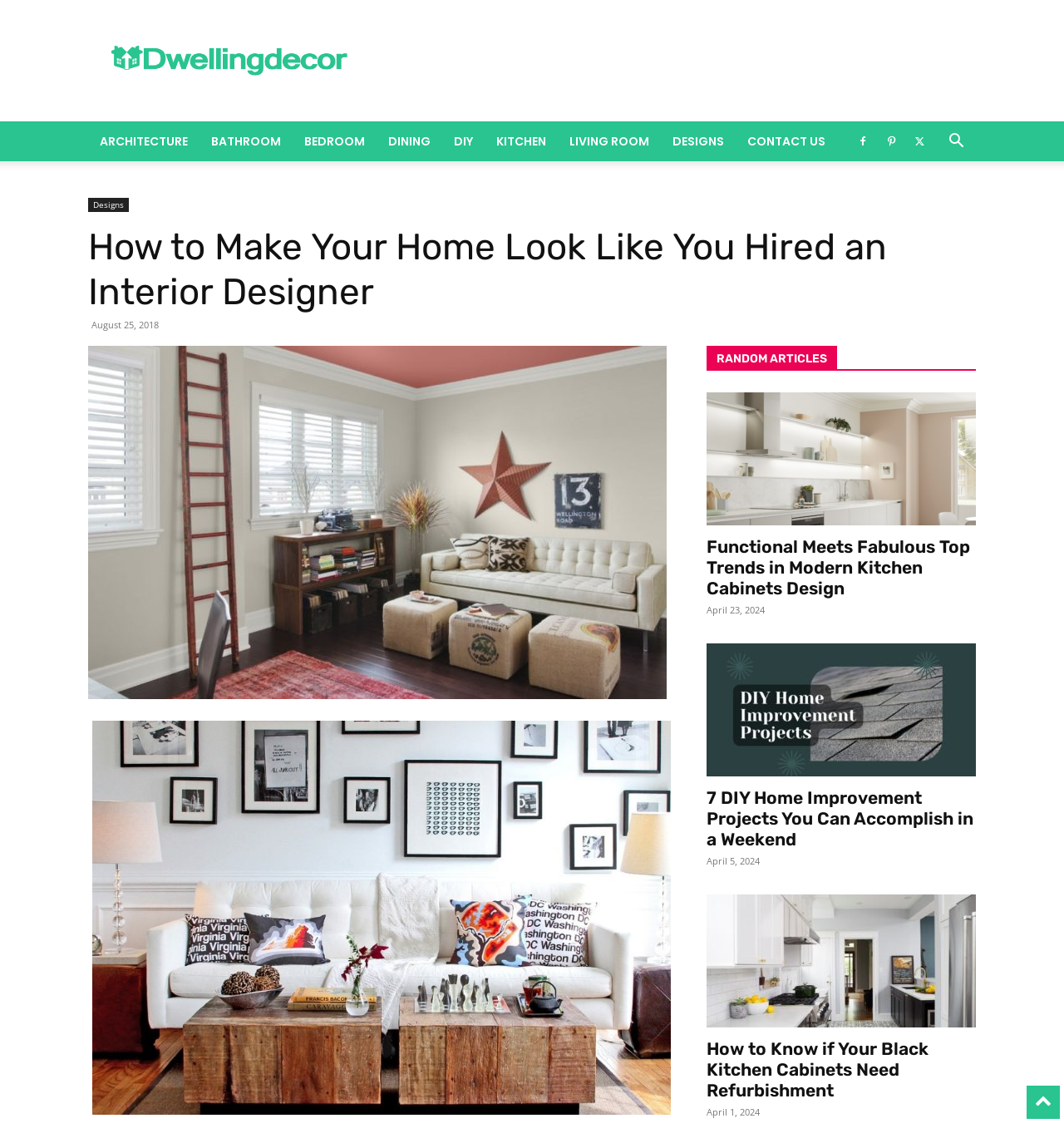Given the description of the UI element: "Contact Us", predict the bounding box coordinates in the form of [left, top, right, bottom], with each value being a float between 0 and 1.

[0.691, 0.106, 0.787, 0.141]